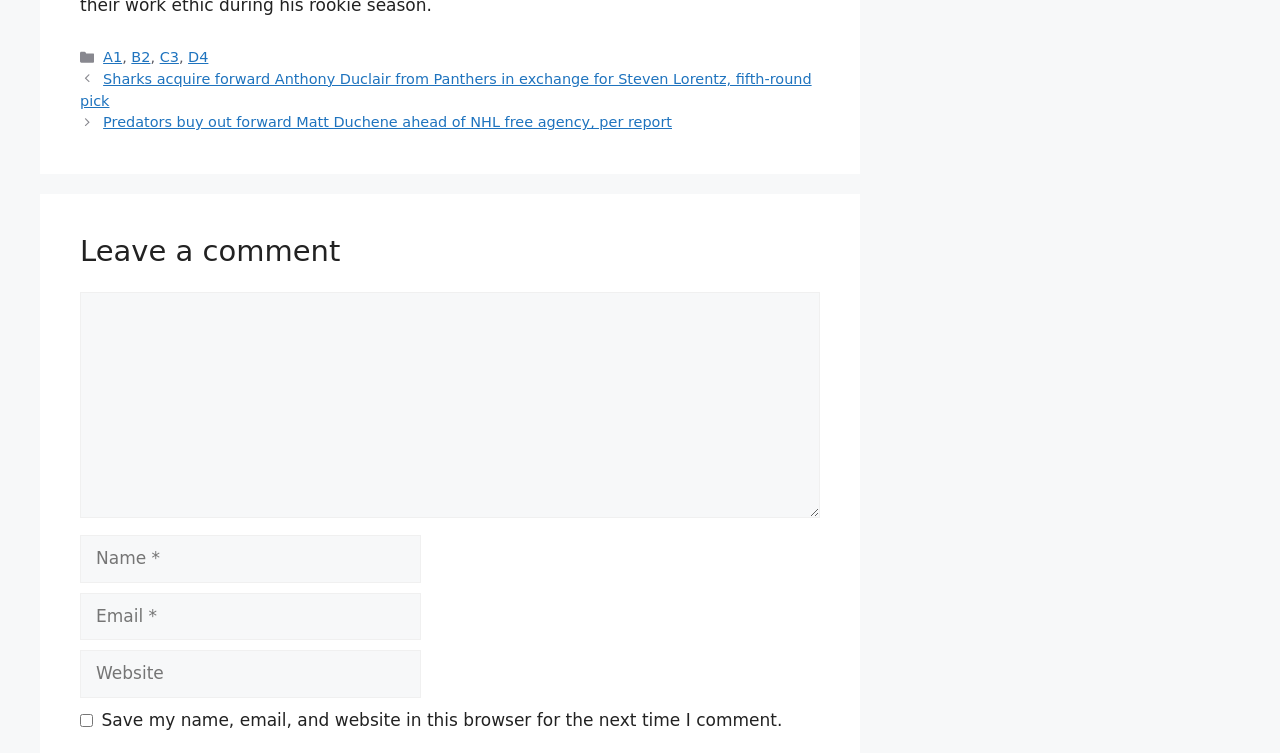Indicate the bounding box coordinates of the element that needs to be clicked to satisfy the following instruction: "Type your name". The coordinates should be four float numbers between 0 and 1, i.e., [left, top, right, bottom].

[0.062, 0.711, 0.329, 0.774]